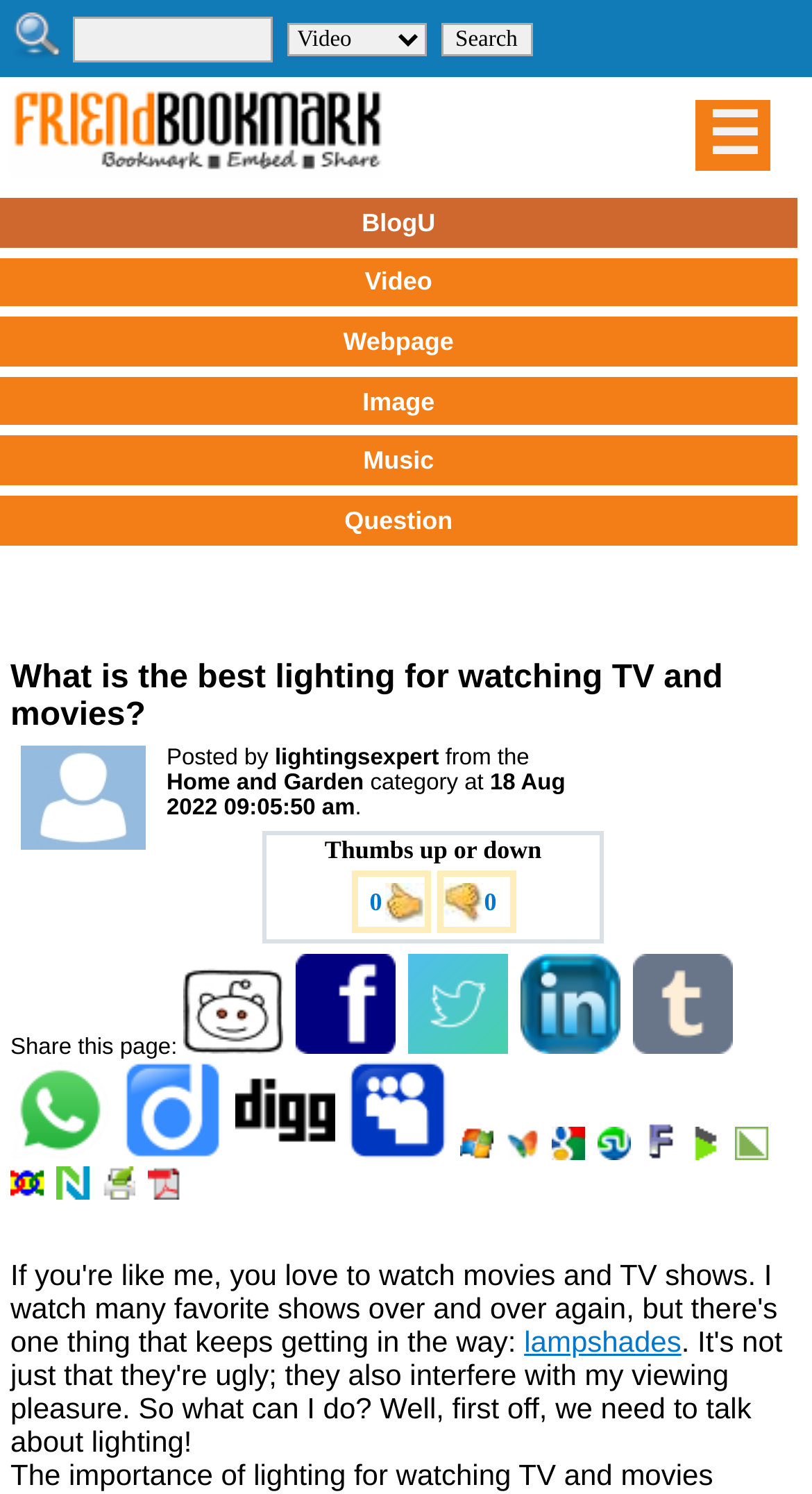What is the category of the article?
Please use the image to deliver a detailed and complete answer.

I found the category of the article by looking at the text 'Home and Garden' which is located below the author's name and above the date of publication.